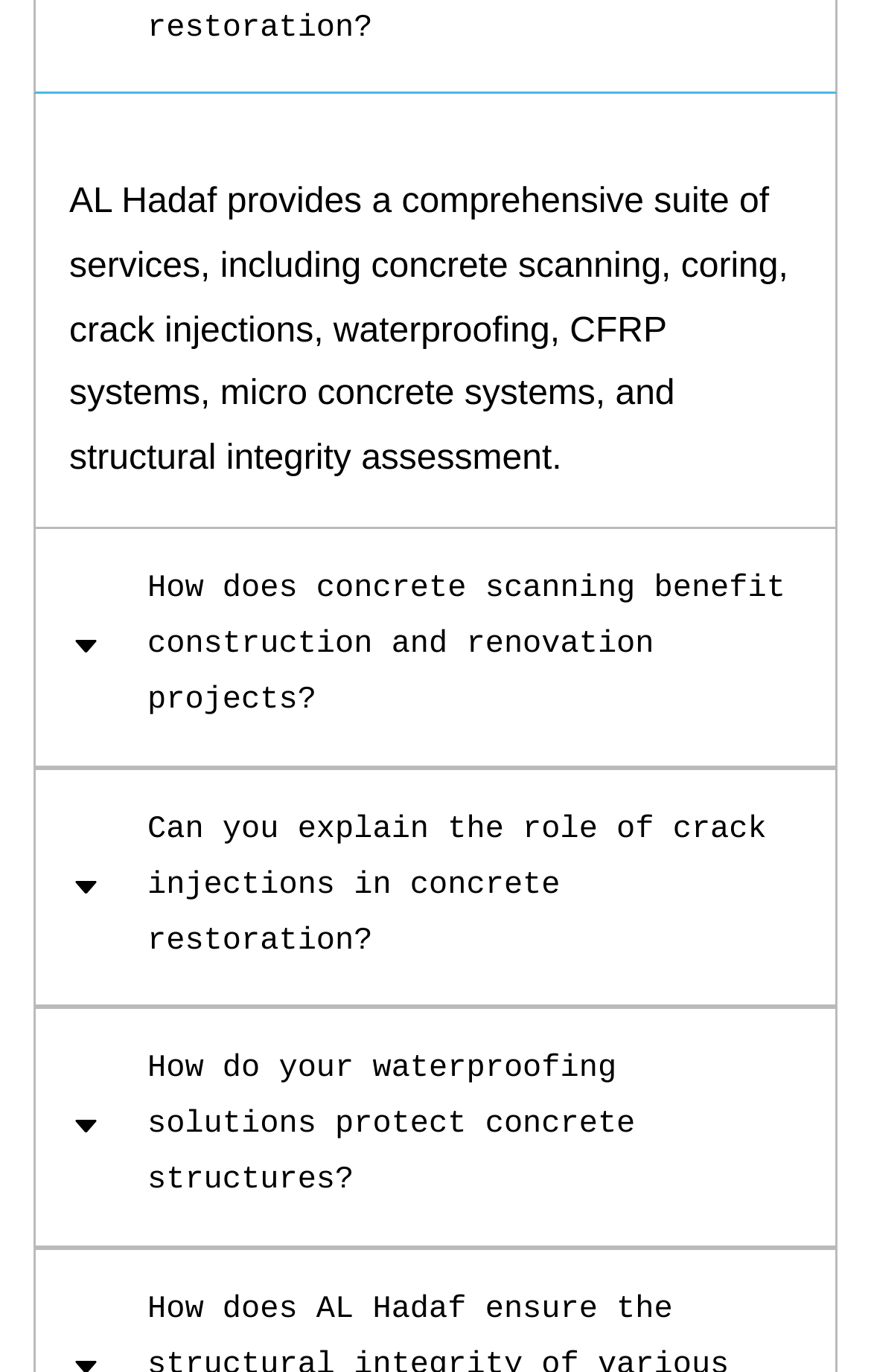What is the role of crack injections?
Using the image, answer in one word or phrase.

Concrete restoration